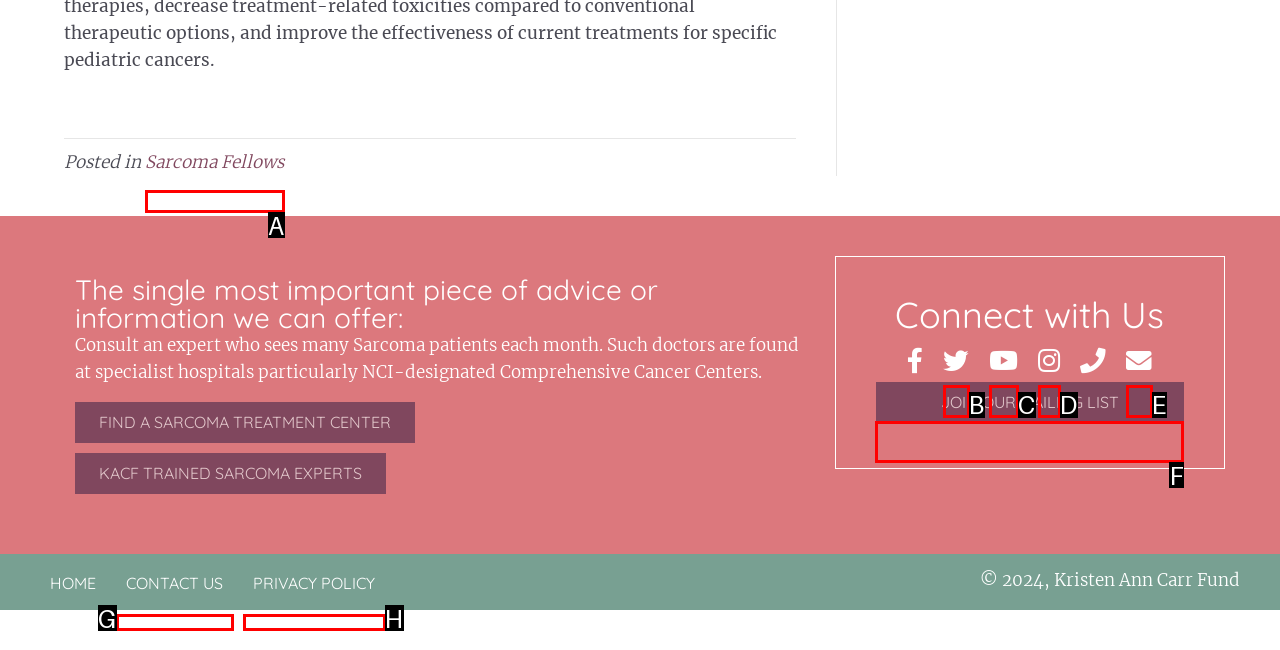Match the following description to the correct HTML element: Sarcoma Fellows Indicate your choice by providing the letter.

A